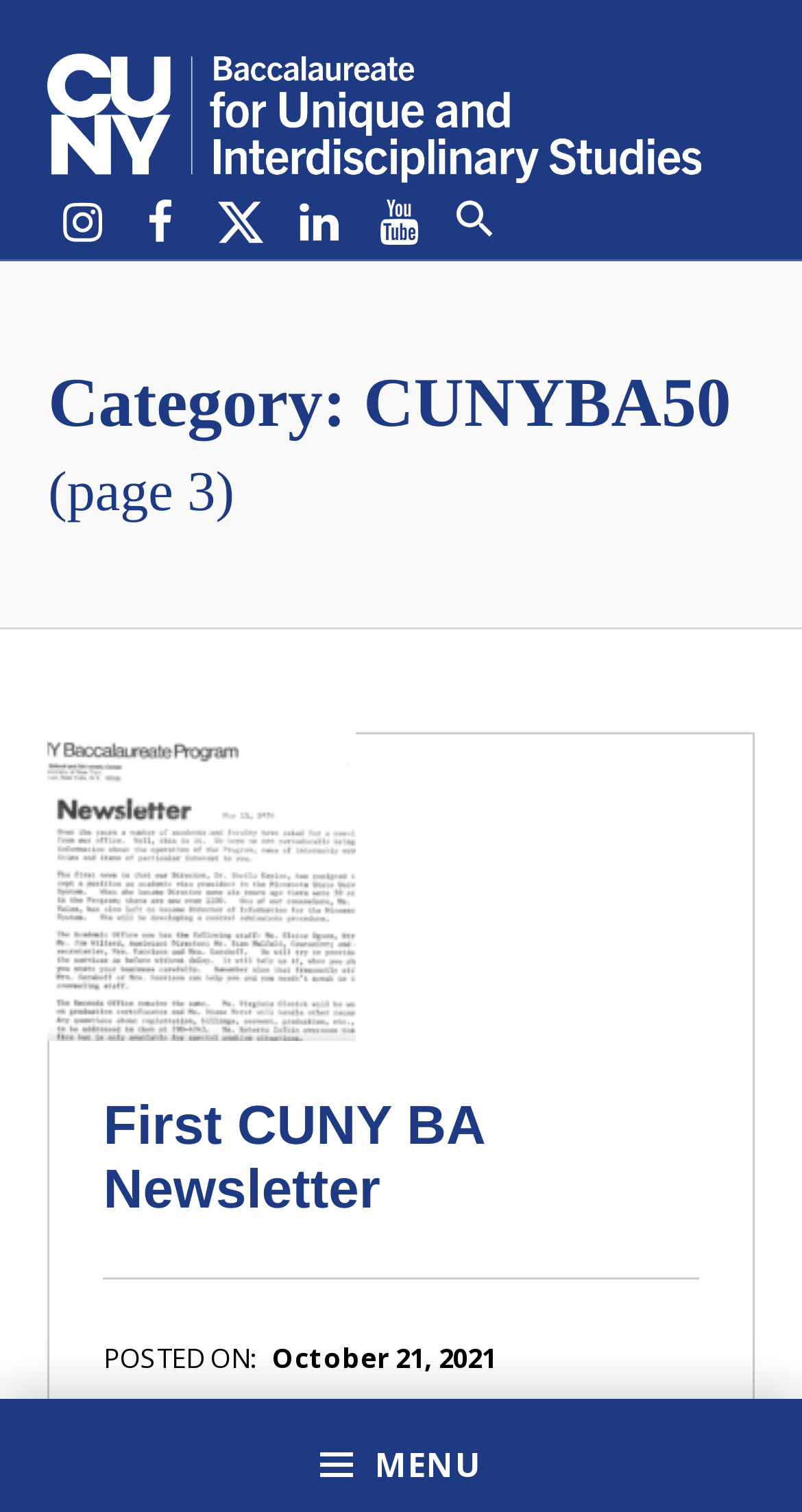Using the details from the image, please elaborate on the following question: When was the post published?

The publication date of the post can be found in the link 'October 21, 2021' which is inside the FooterAsNonLandmark element and is labeled as 'POSTED ON:'.